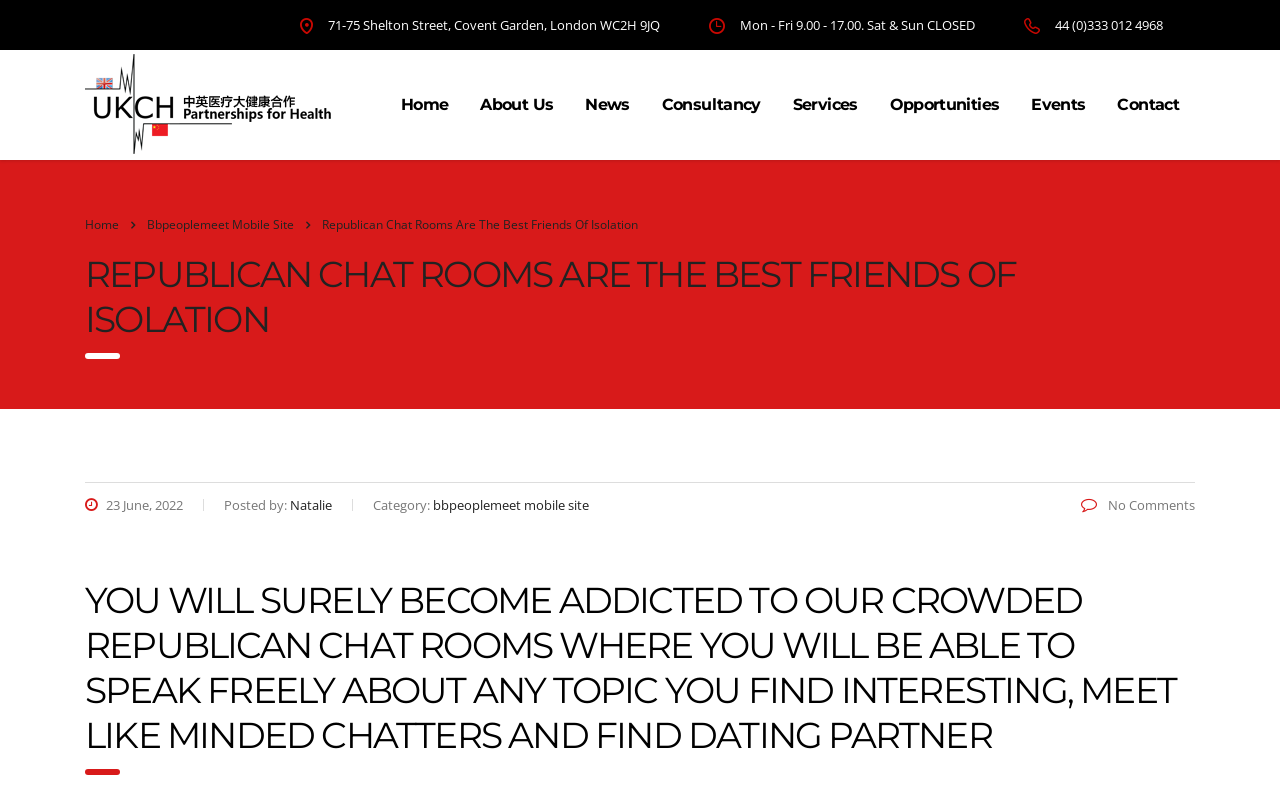What is the category of the latest article?
Refer to the image and provide a one-word or short phrase answer.

bbpeoplemeet mobile site